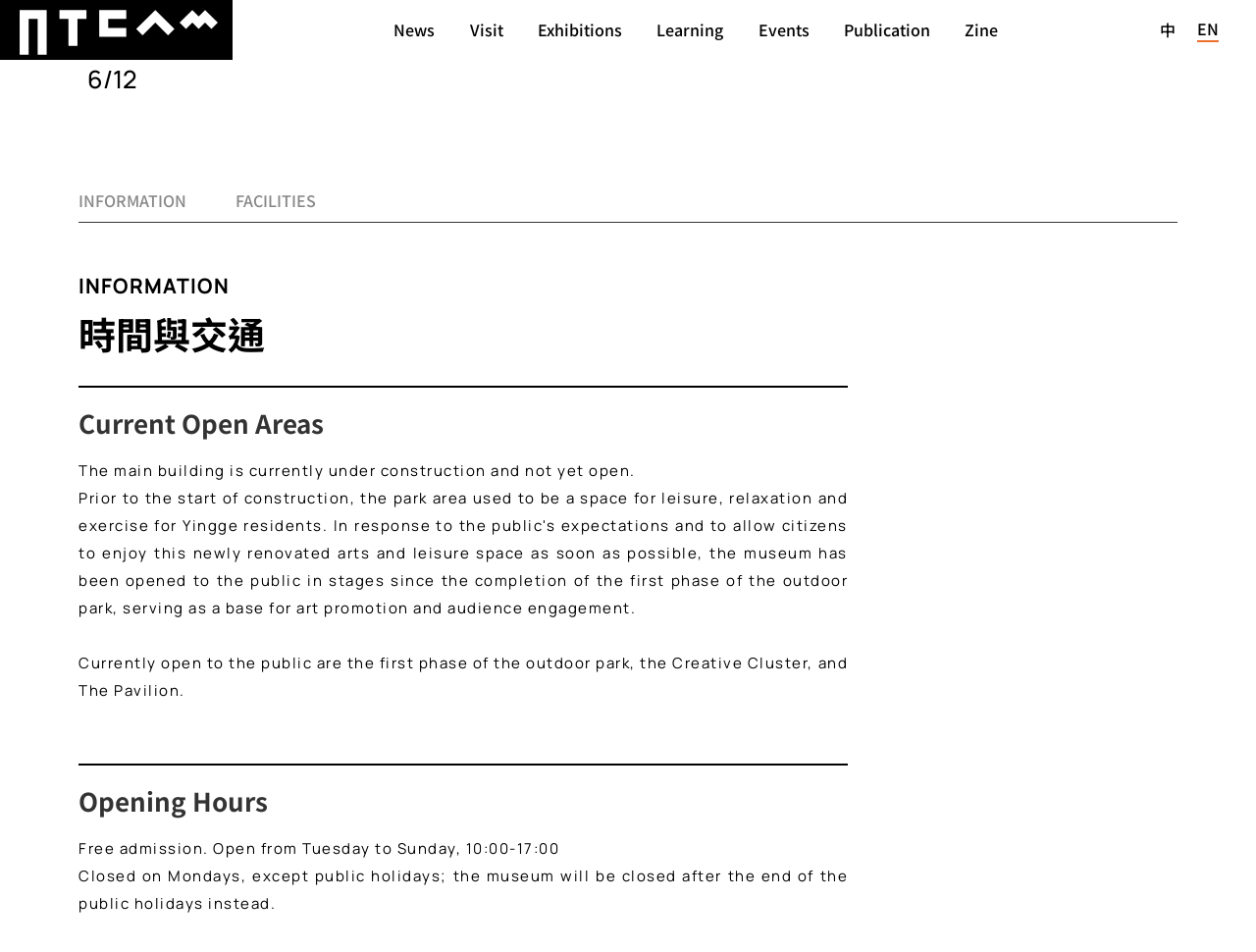Identify the bounding box coordinates of the area you need to click to perform the following instruction: "Explore Air Max 270 news".

None